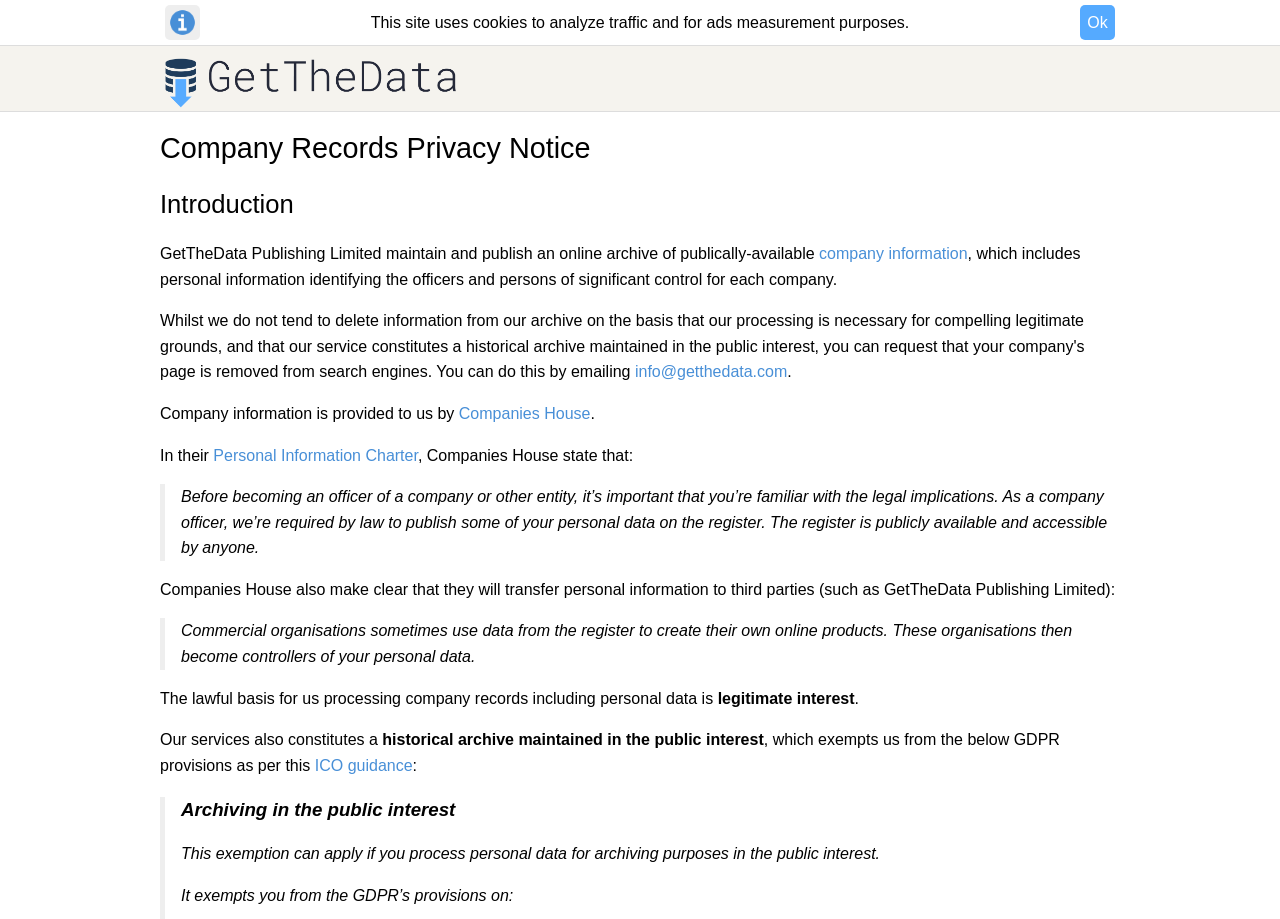Why does Companies House publish personal data on the register?
Please provide a full and detailed response to the question.

According to the webpage, Companies House states that as a company officer, they are required by law to publish some personal data on the register, which is publicly available and accessible by anyone.